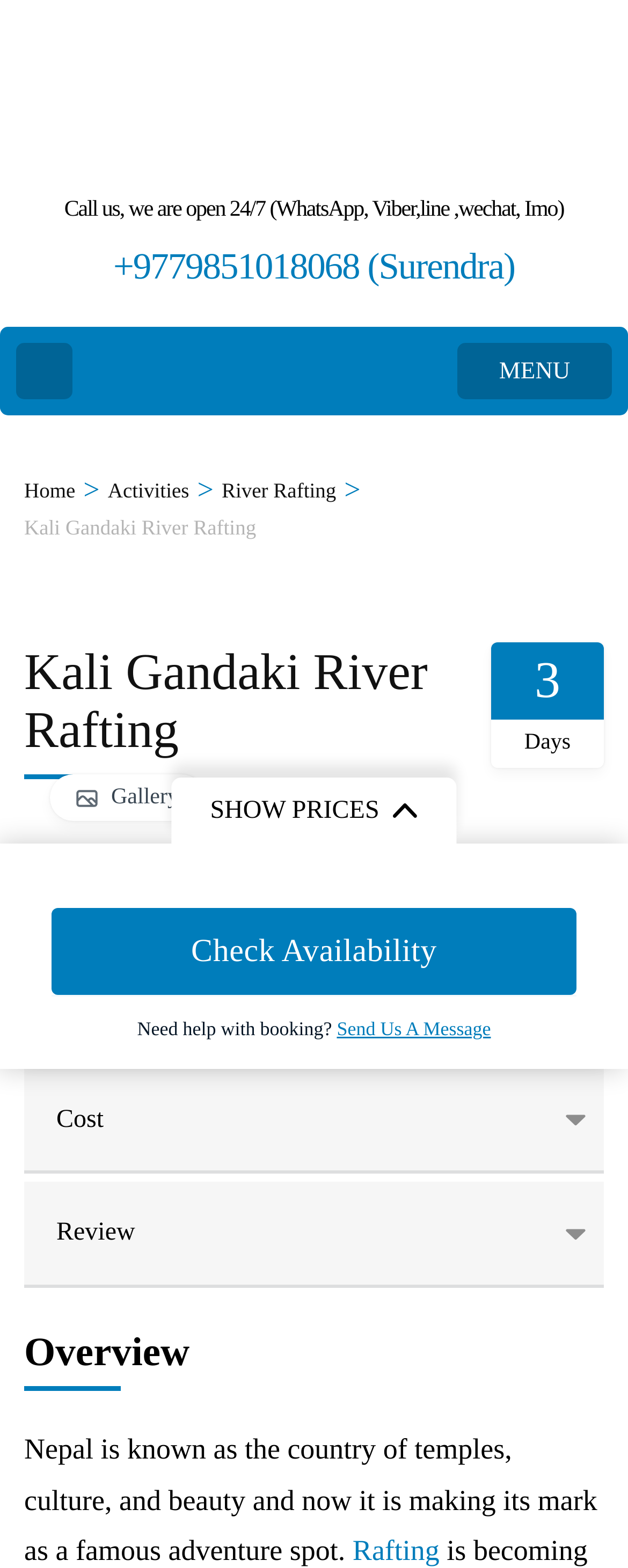What is the alternative way to get help with booking?
Refer to the image and answer the question using a single word or phrase.

Send Us A Message